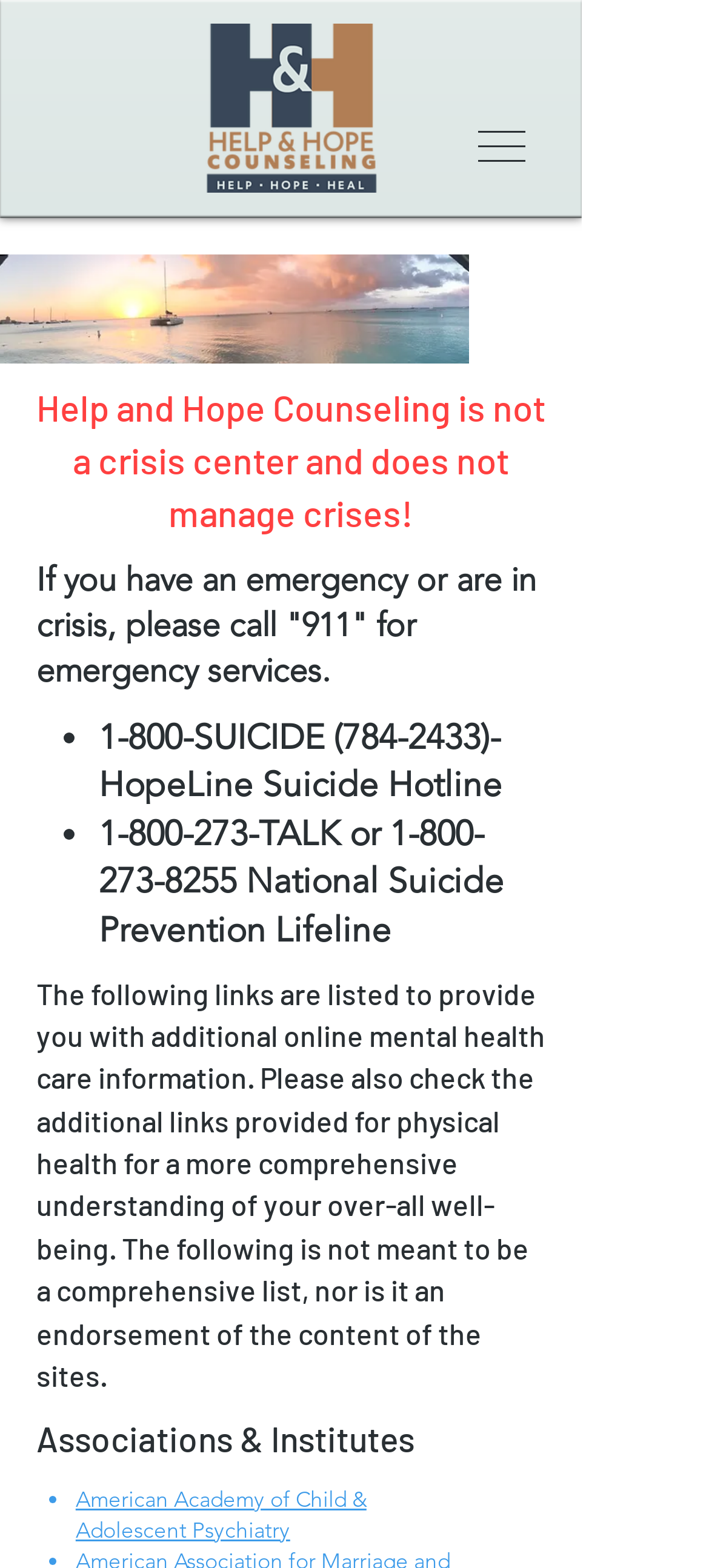Identify the bounding box for the element characterized by the following description: "parent_node: DONATE TODAY".

None